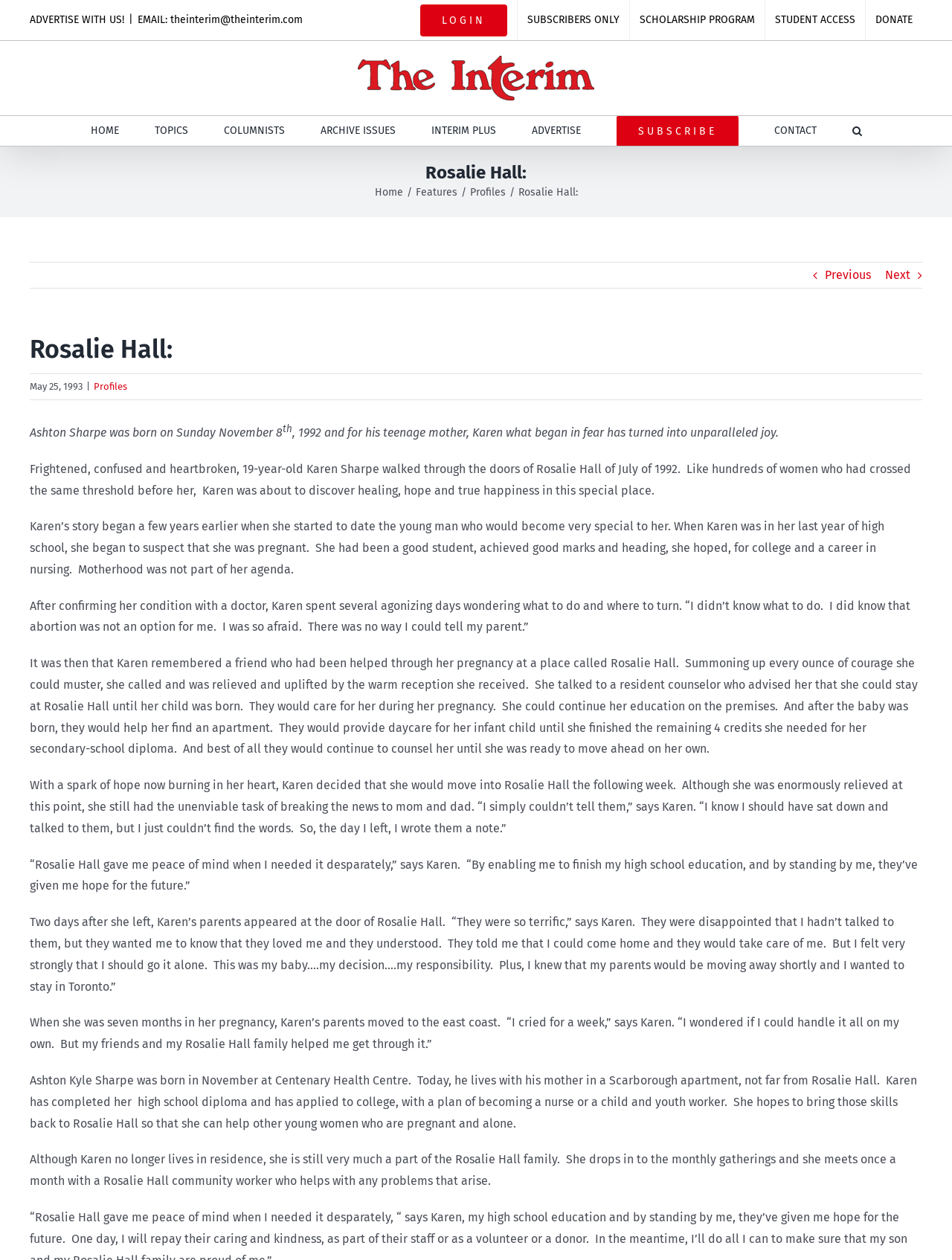What is the location of Karen's apartment?
Please provide a single word or phrase as the answer based on the screenshot.

Scarborough